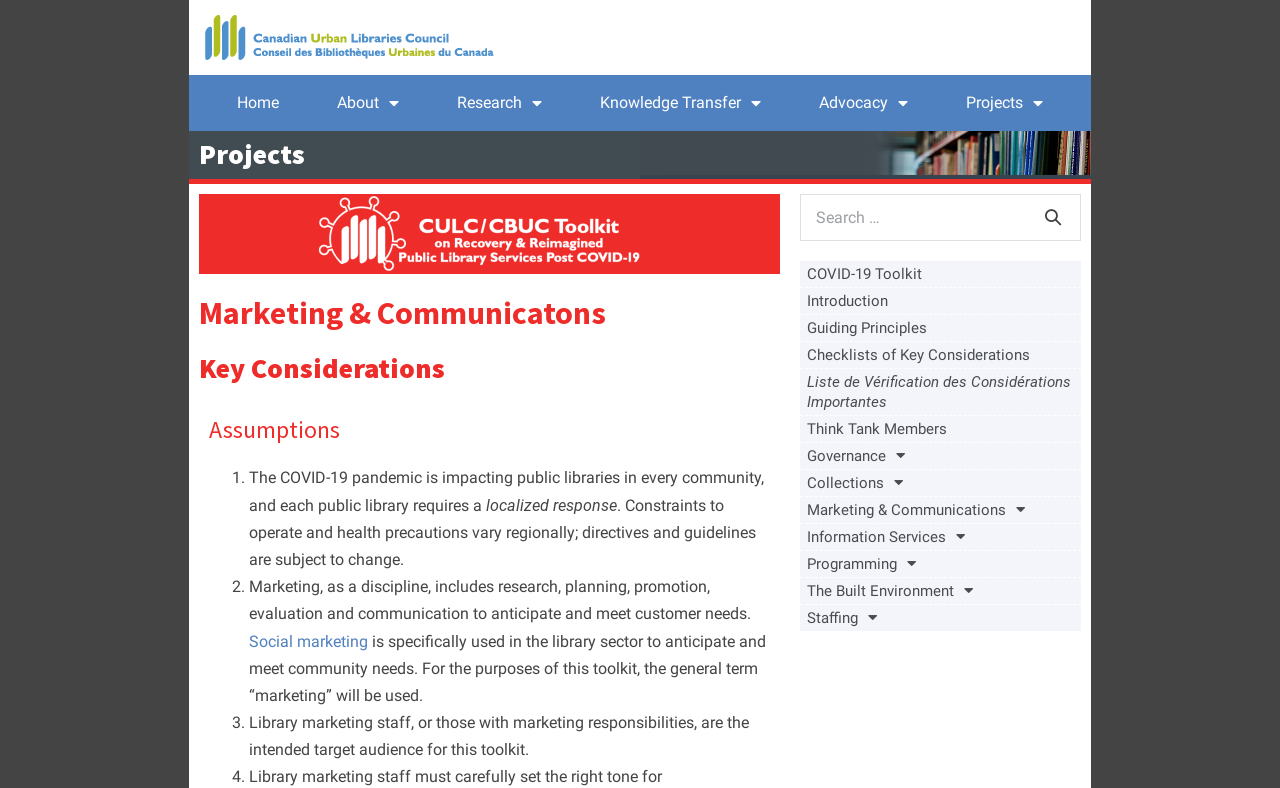Can you find the bounding box coordinates for the element that needs to be clicked to execute this instruction: "Search for something"? The coordinates should be given as four float numbers between 0 and 1, i.e., [left, top, right, bottom].

[0.625, 0.246, 0.845, 0.305]